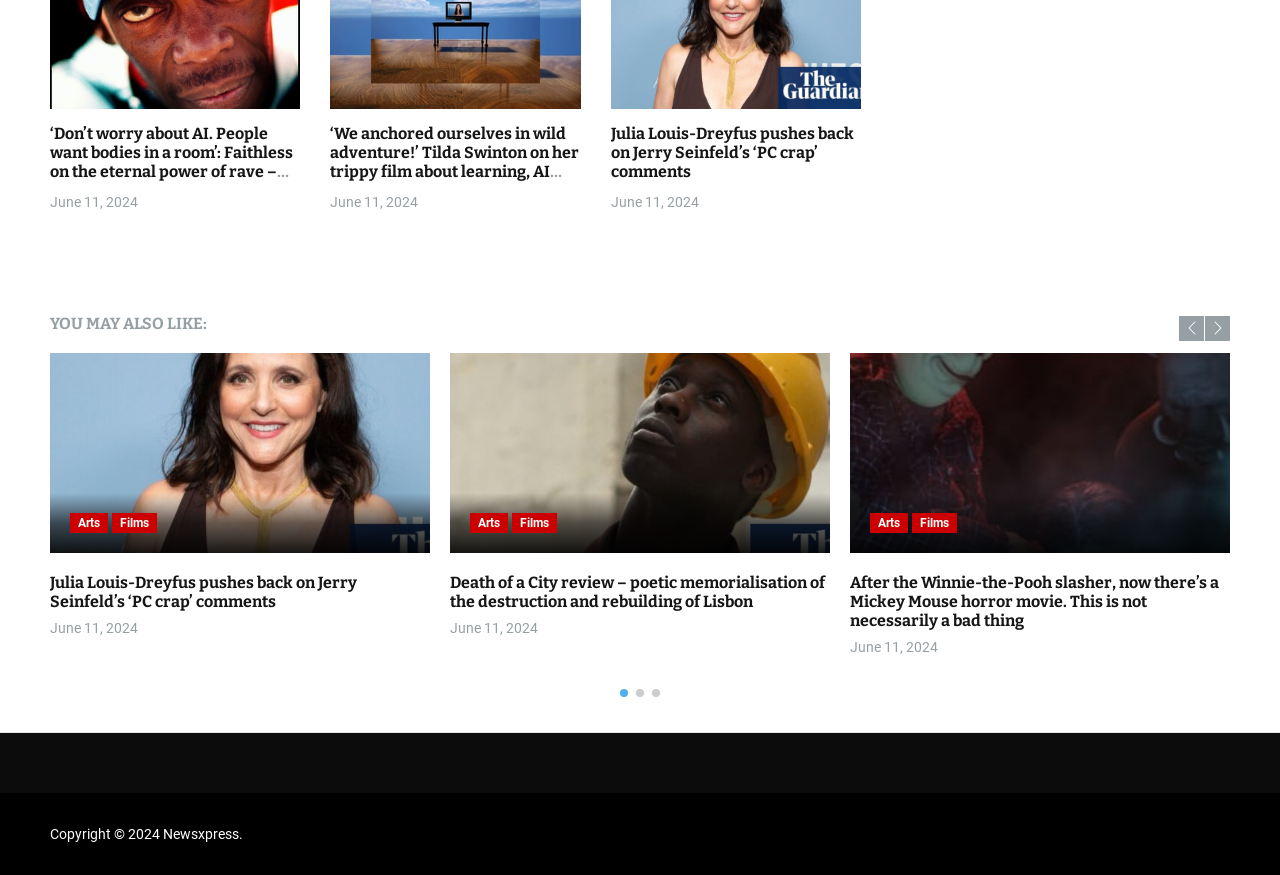Identify the bounding box coordinates of the region that should be clicked to execute the following instruction: "Click on the 'Previous slide' button".

[0.921, 0.361, 0.941, 0.39]